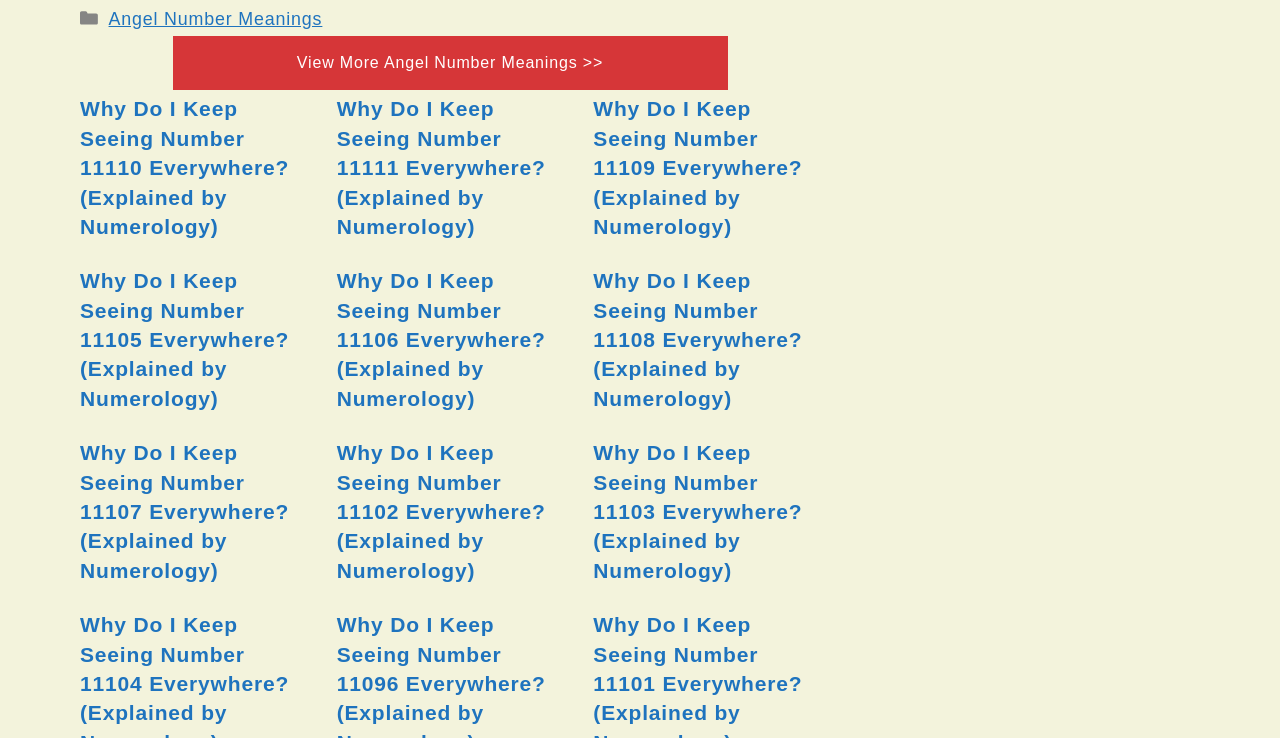Could you specify the bounding box coordinates for the clickable section to complete the following instruction: "View more angel number meanings"?

[0.133, 0.067, 0.57, 0.098]